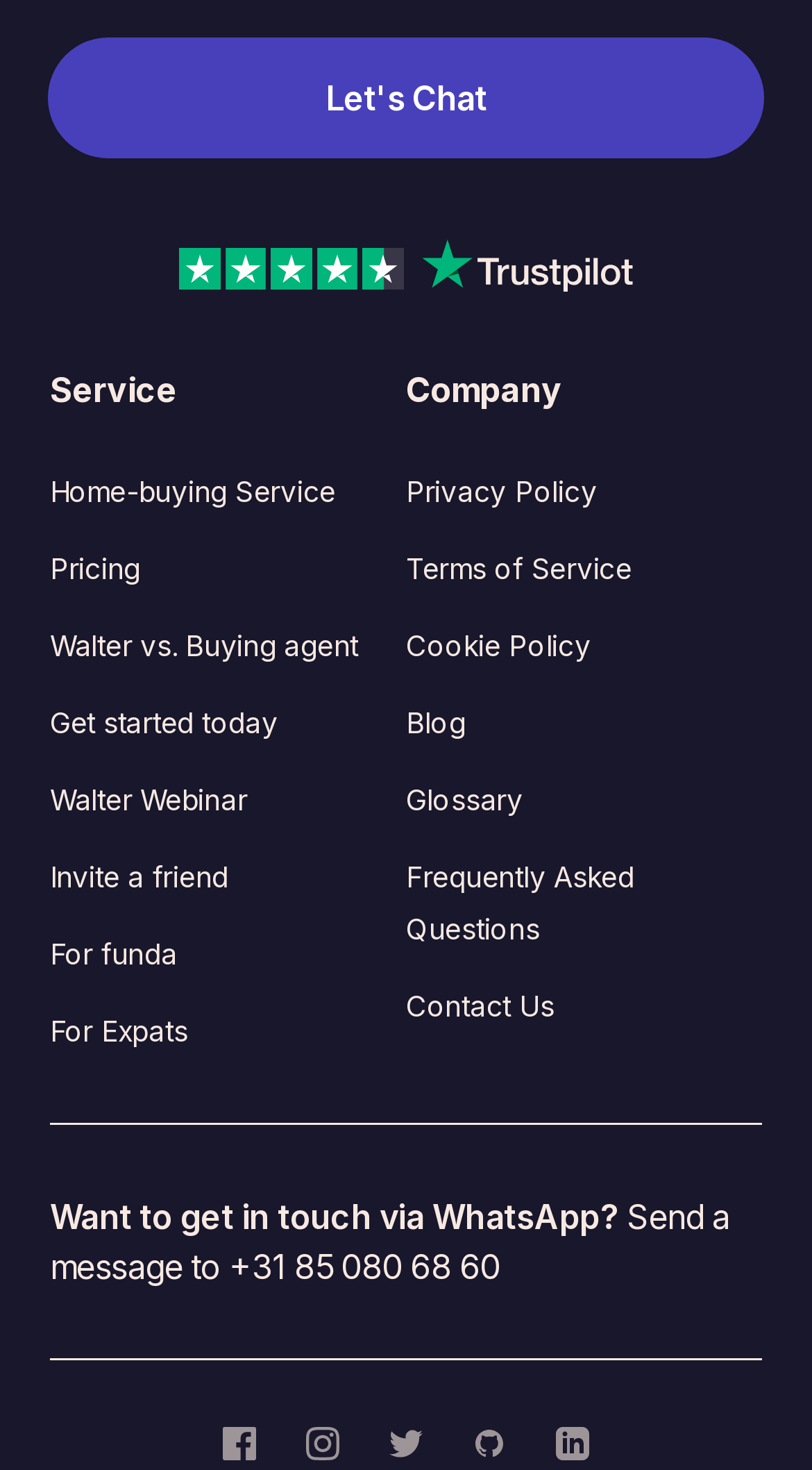Provide a brief response to the question using a single word or phrase: 
How many links are under the 'Company' section?

8